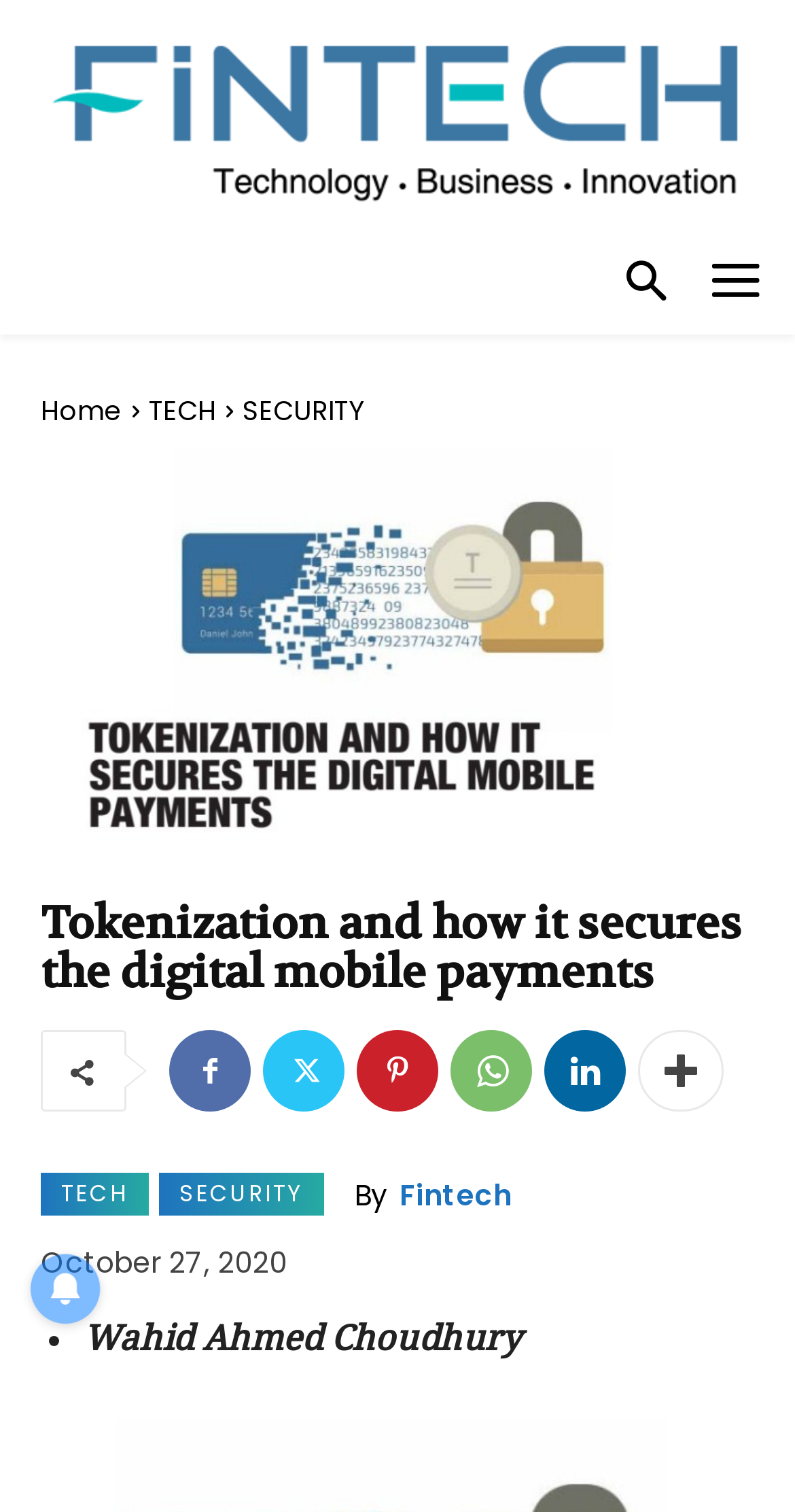What is the name of the author?
Kindly give a detailed and elaborate answer to the question.

I found the author's name by looking at the text element with the bounding box coordinates [0.105, 0.872, 0.657, 0.899], which contains the text 'Wahid Ahmed Choudhury'.